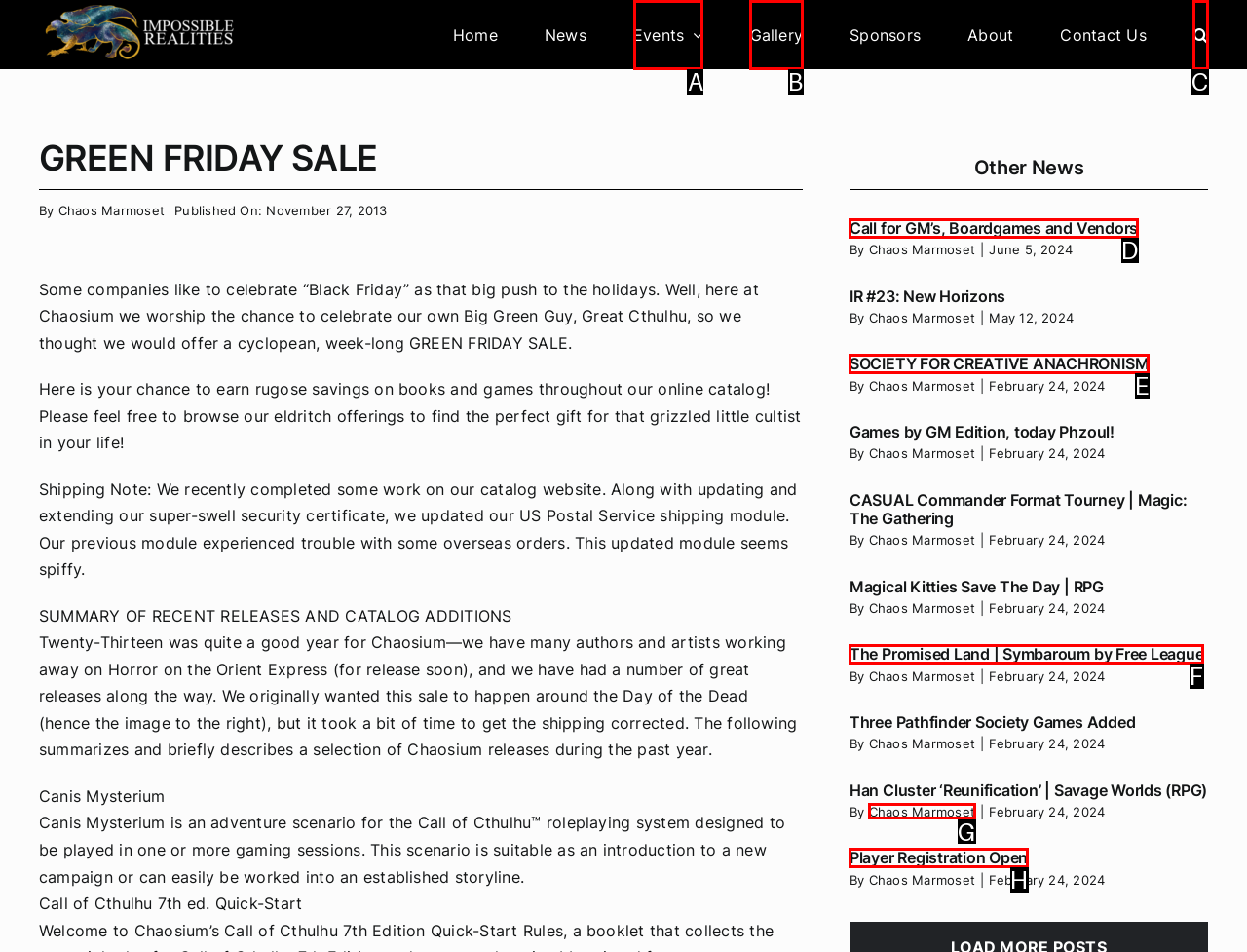Determine the letter of the UI element that you need to click to perform the task: View the 'Events' menu.
Provide your answer with the appropriate option's letter.

A